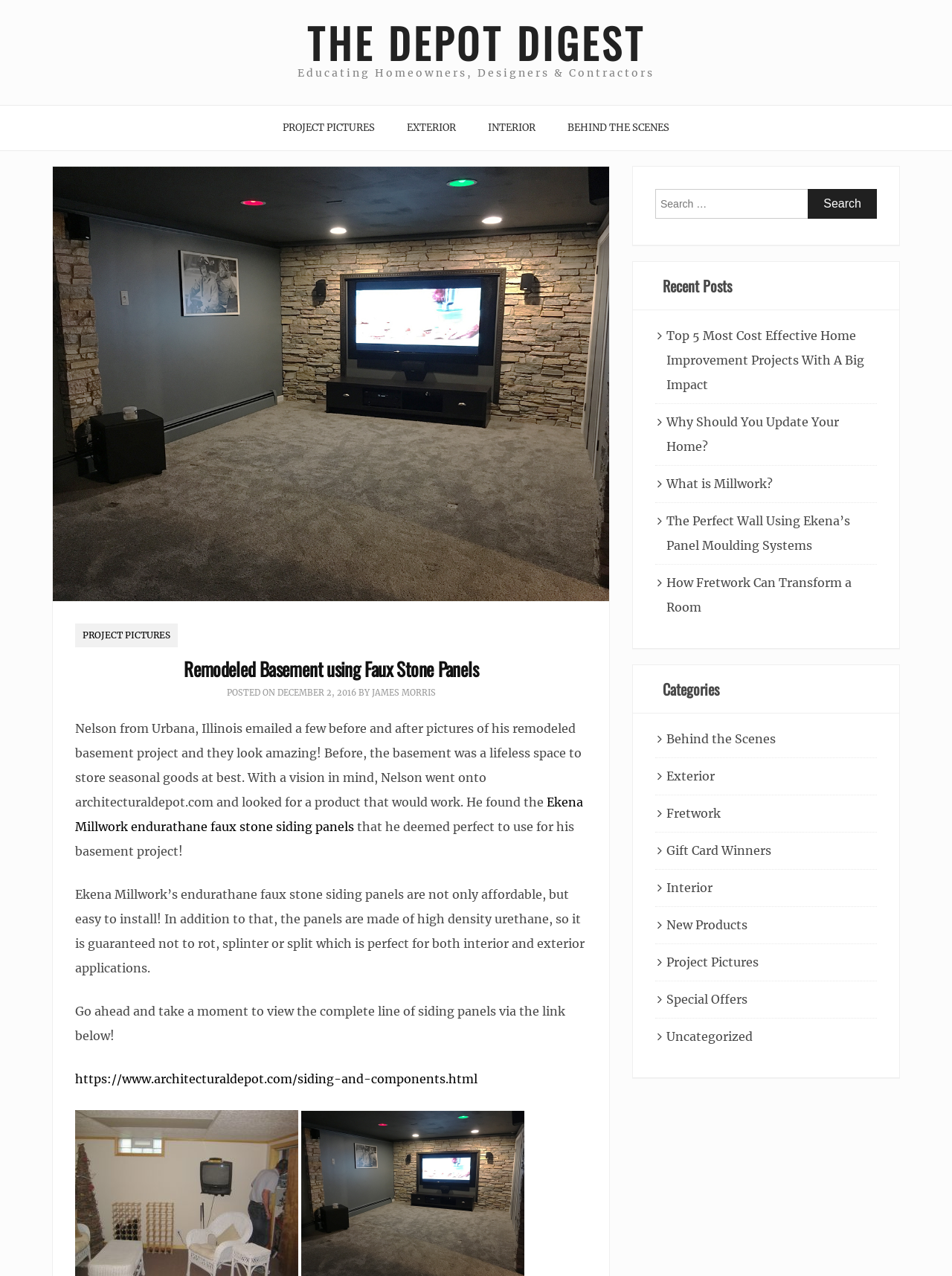Locate the bounding box coordinates of the area you need to click to fulfill this instruction: 'Click on the 'Ekena Millwork endurathane faux stone siding panels' link'. The coordinates must be in the form of four float numbers ranging from 0 to 1: [left, top, right, bottom].

[0.079, 0.623, 0.612, 0.654]